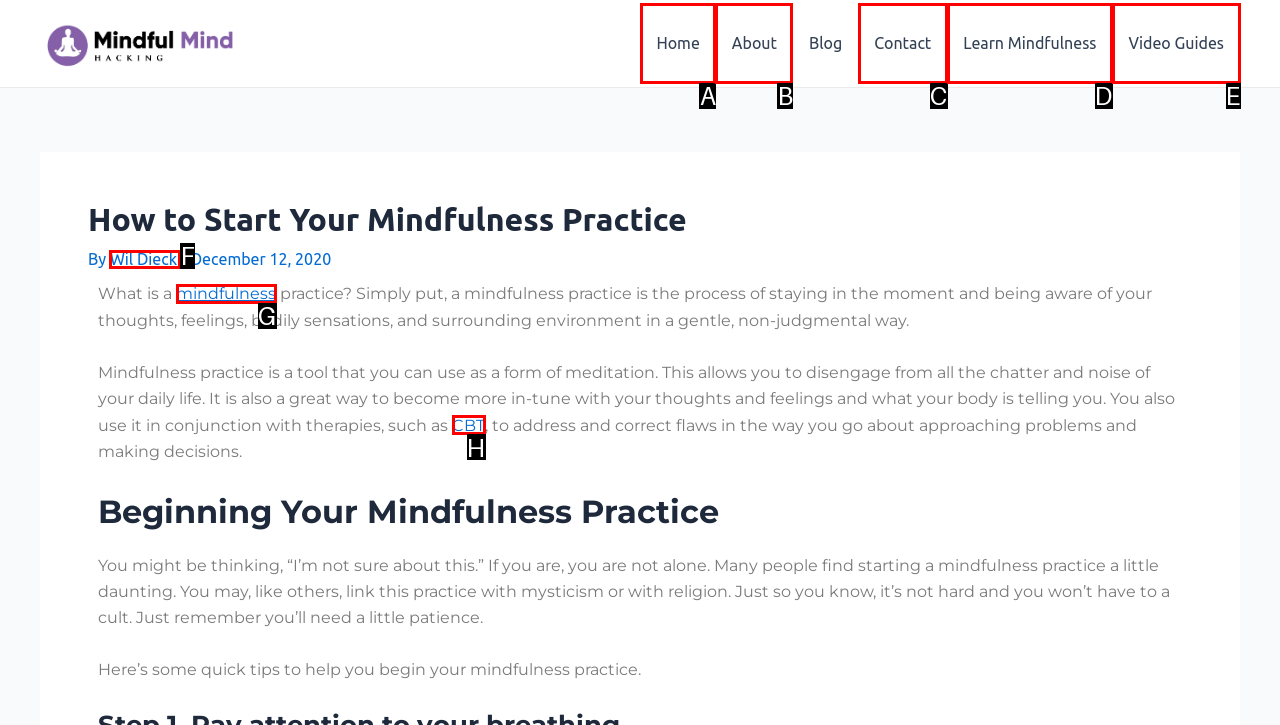Tell me which one HTML element best matches the description: Home
Answer with the option's letter from the given choices directly.

A